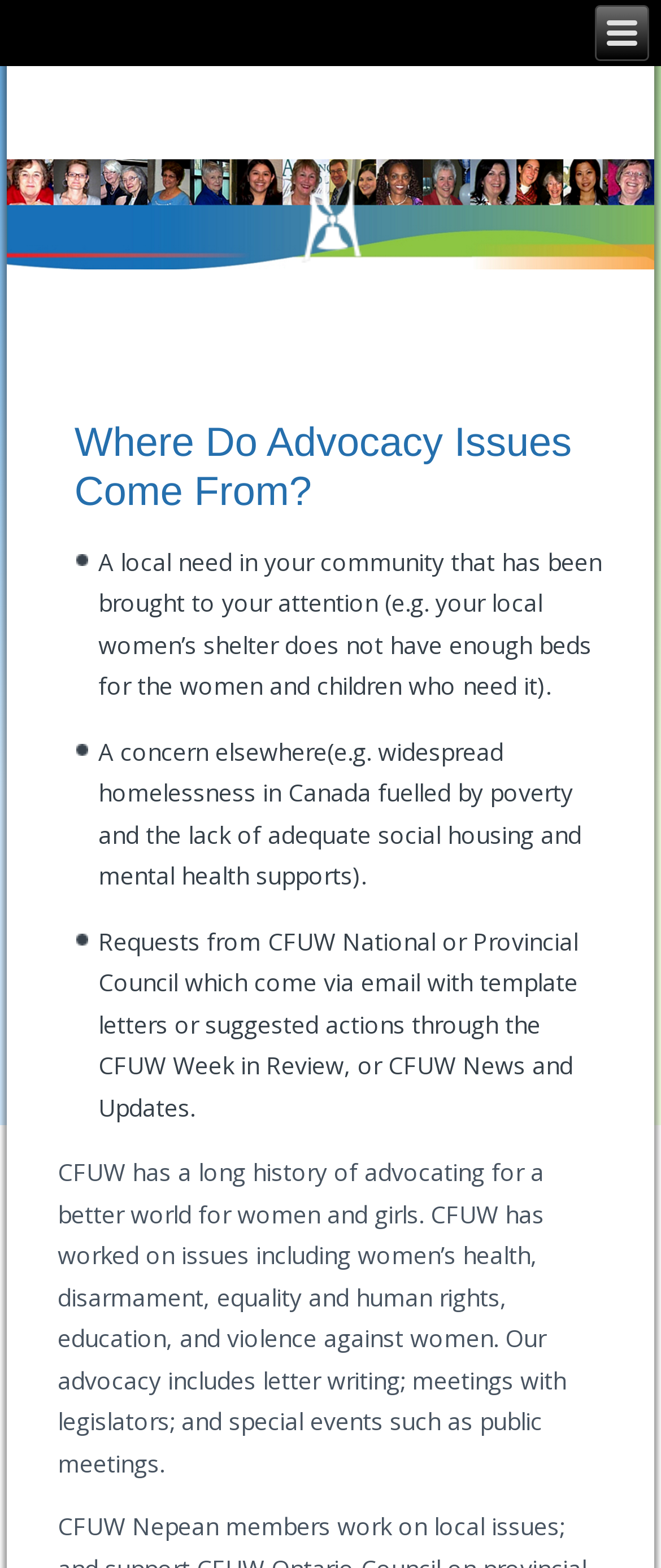Please look at the image and answer the question with a detailed explanation: What is an example of a concern elsewhere?

The webpage provides an example of a concern elsewhere, which is widespread homelessness in Canada fuelled by poverty and the lack of adequate social housing and mental health supports.